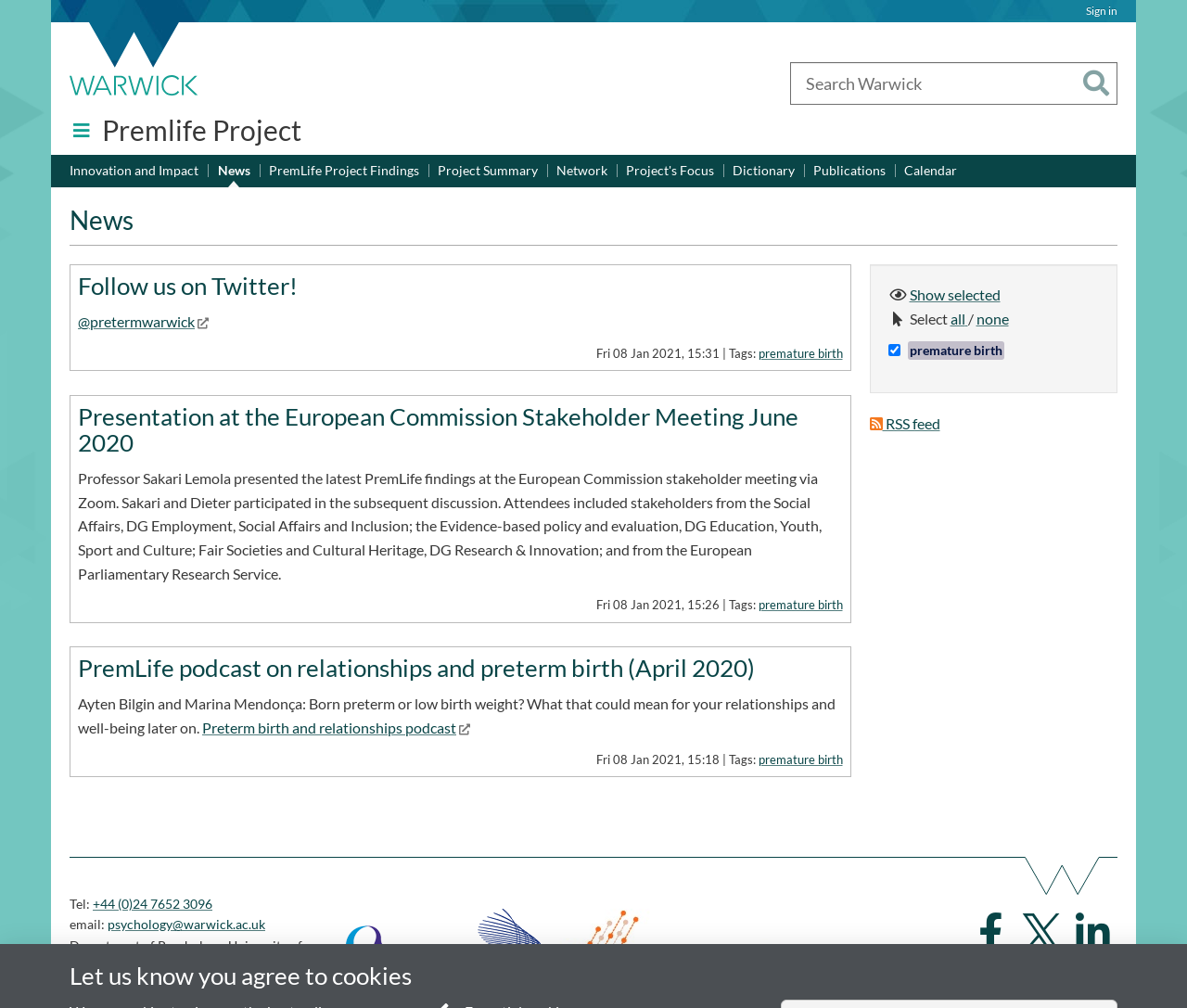Respond with a single word or short phrase to the following question: 
What is the birth type mentioned in the podcast?

preterm birth